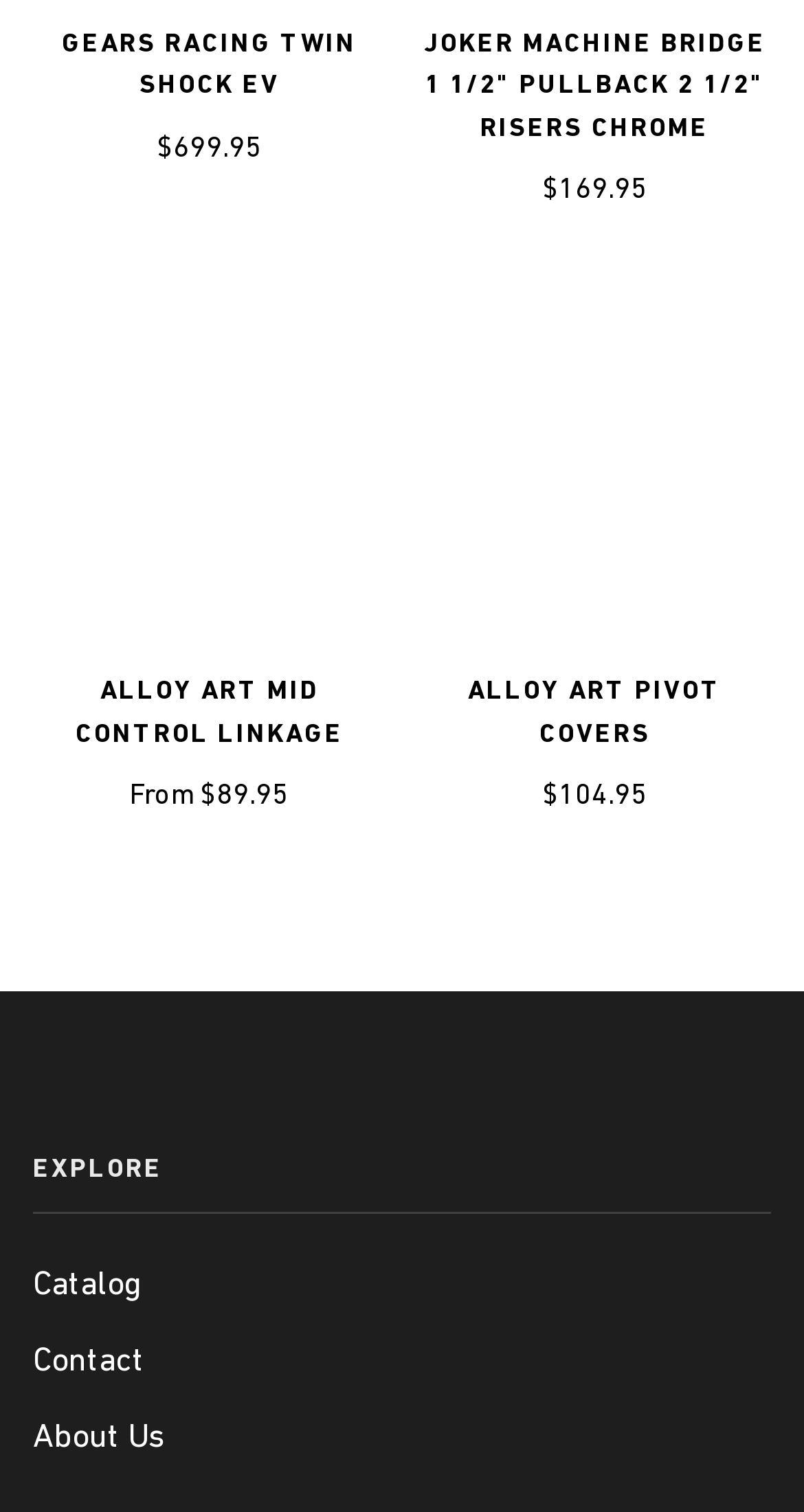What is the price of the GEARS RACING TWIN SHOCK EV?
Using the image as a reference, deliver a detailed and thorough answer to the question.

I found the link with the text 'GEARS RACING TWIN SHOCK EV $699.95' and extracted the price from it.